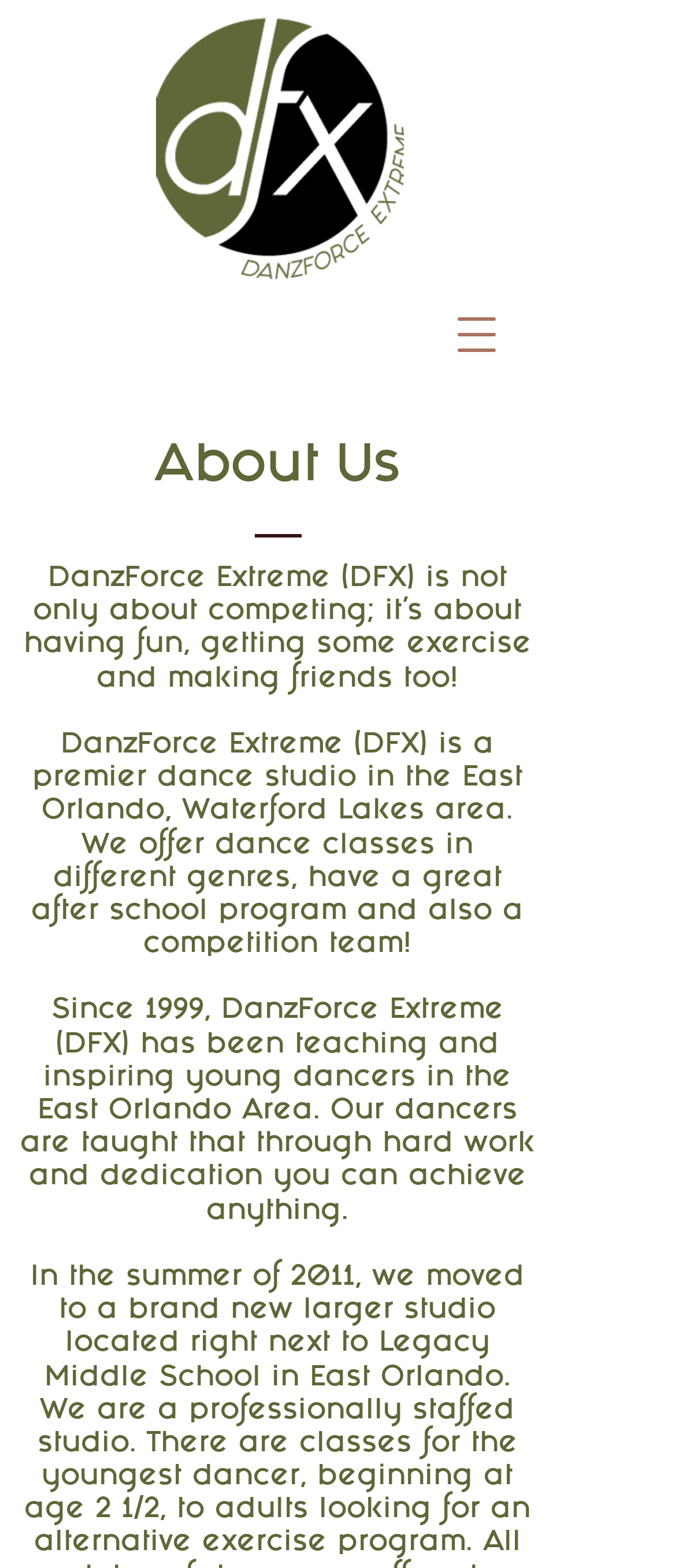Please answer the following question using a single word or phrase: 
What is DanzForce Extreme?

Premier dance studio